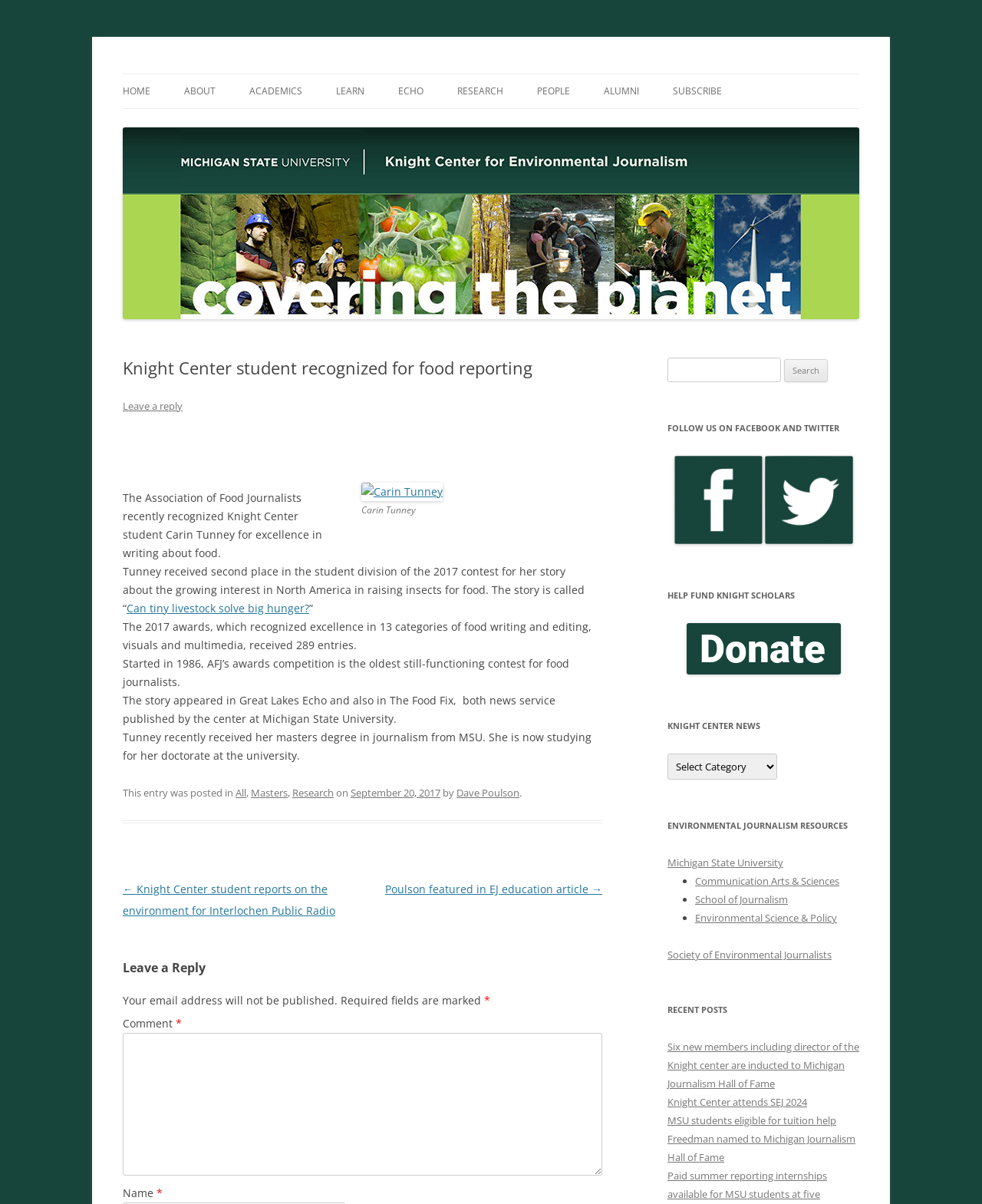Please predict the bounding box coordinates of the element's region where a click is necessary to complete the following instruction: "Click on the HOME link". The coordinates should be represented by four float numbers between 0 and 1, i.e., [left, top, right, bottom].

[0.125, 0.062, 0.153, 0.09]